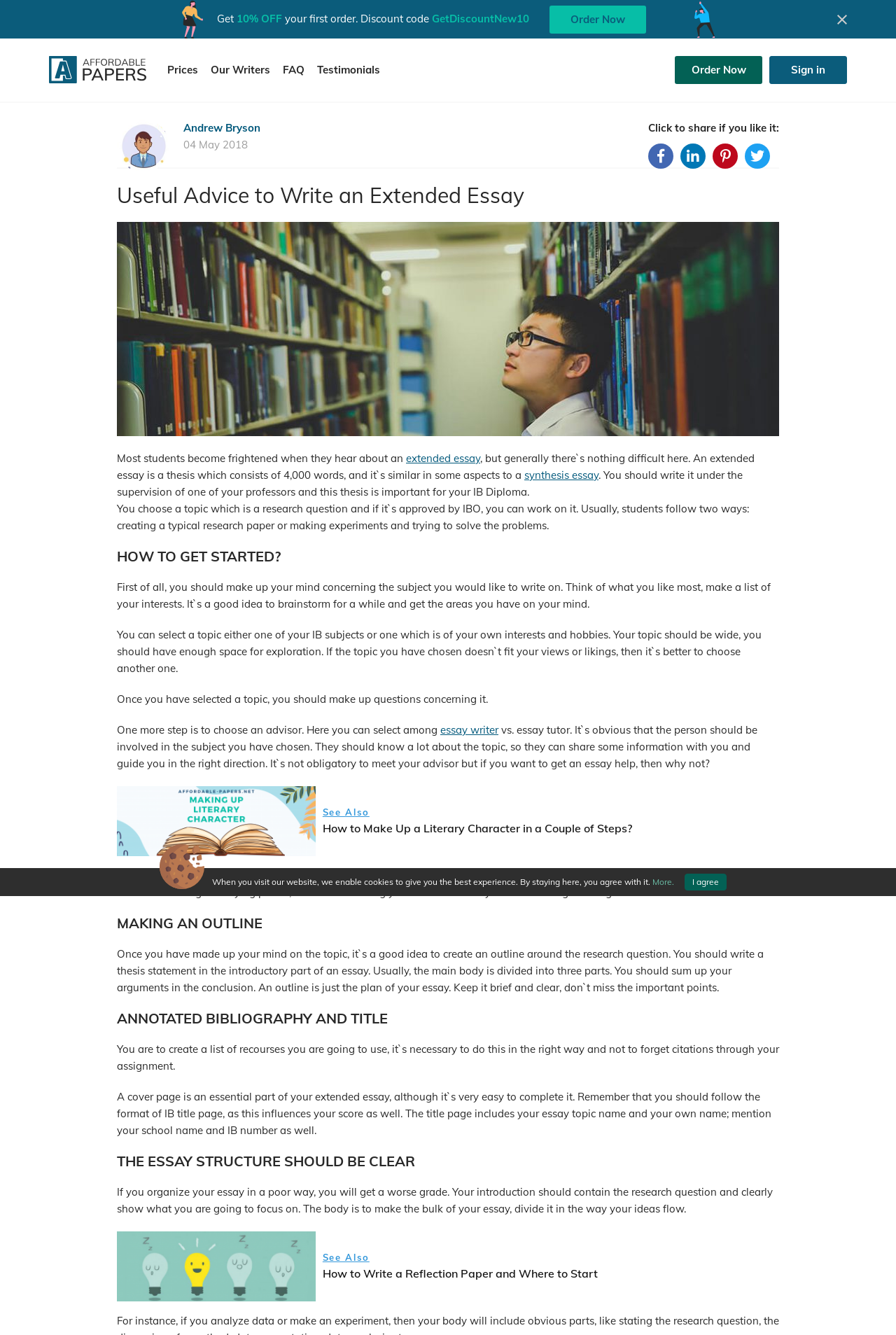Please identify and generate the text content of the webpage's main heading.

Useful Advice to Write an Extended Essay